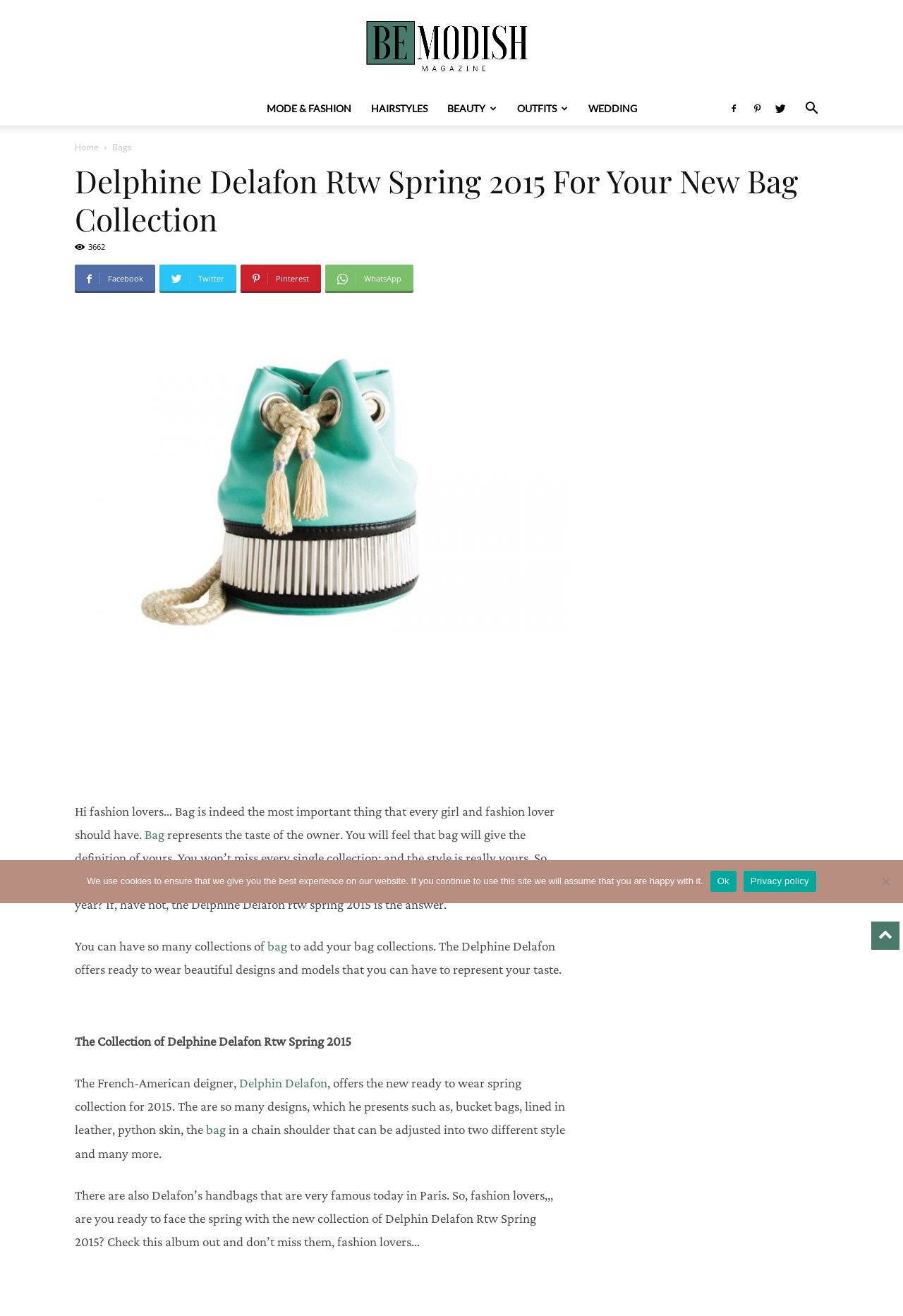Find the bounding box coordinates for the HTML element described as: "Be Modish". The coordinates should consist of four float values between 0 and 1, i.e., [left, top, right, bottom].

[0.0, 0.012, 1.0, 0.06]